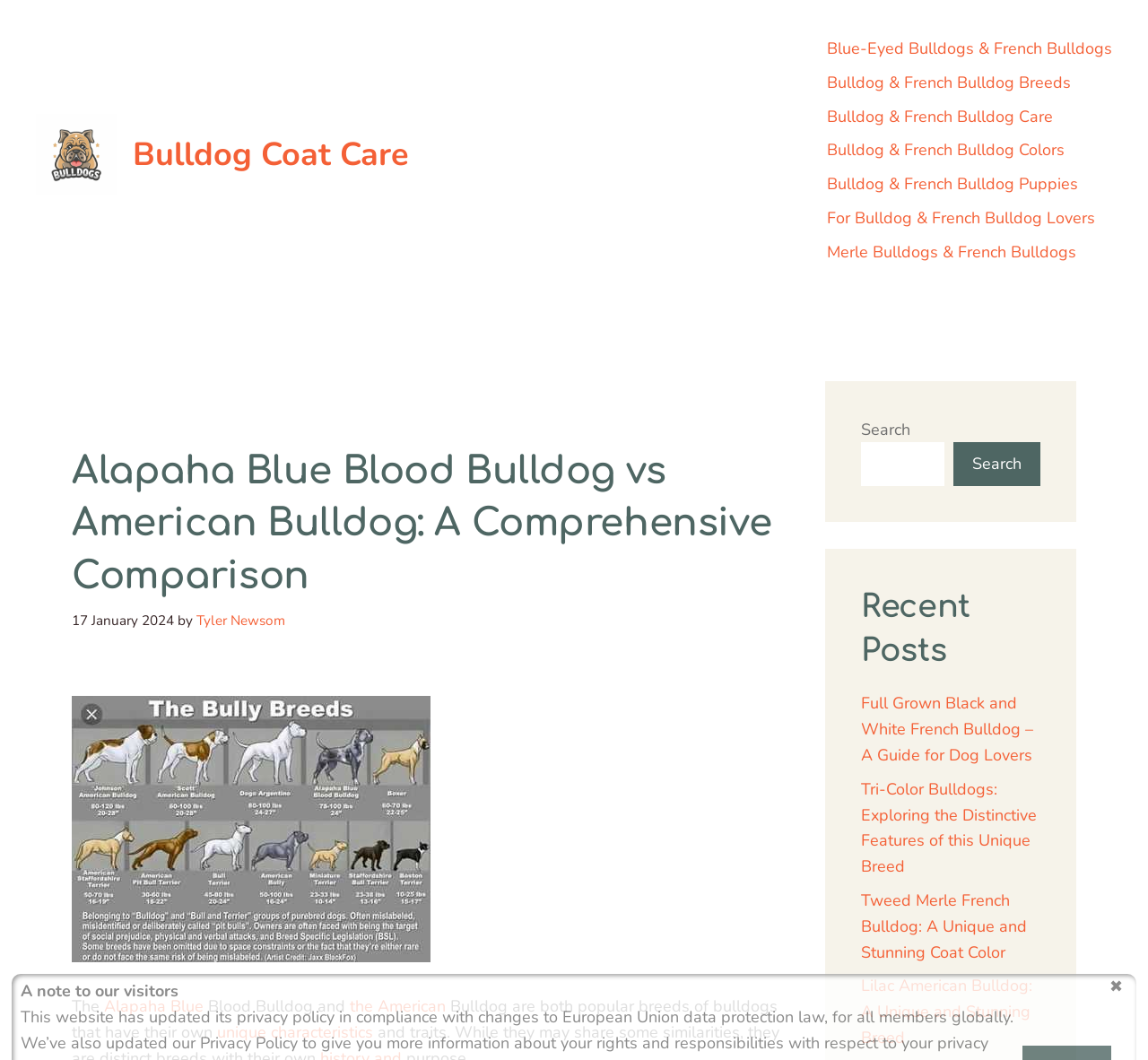What is the date of publication of this article?
Based on the screenshot, give a detailed explanation to answer the question.

The date of publication can be found in the content section of the webpage, where it says '17 January 2024'.